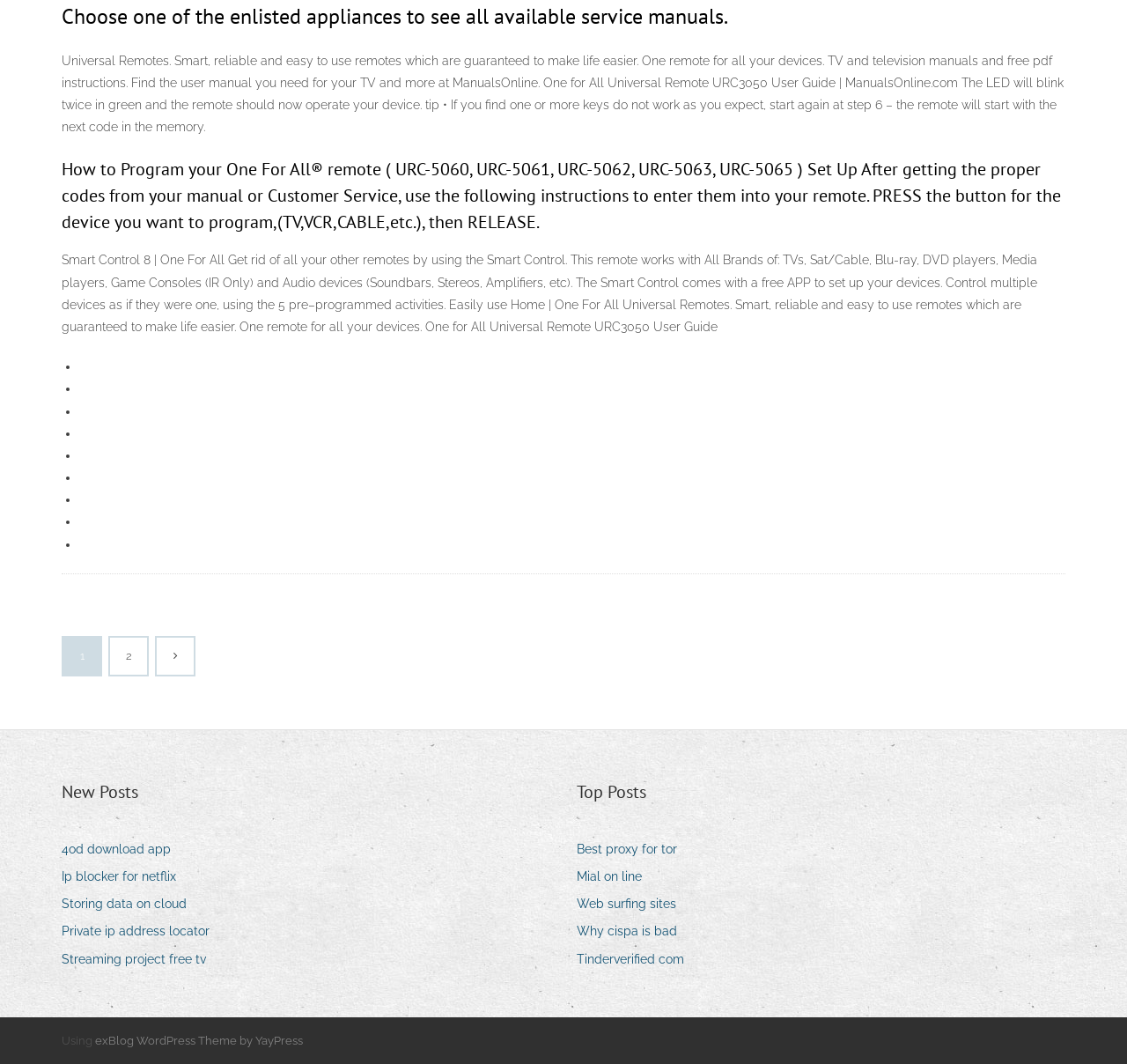Determine the bounding box coordinates in the format (top-left x, top-left y, bottom-right x, bottom-right y). Ensure all values are floating point numbers between 0 and 1. Identify the bounding box of the UI element described by: Mial on line

[0.512, 0.813, 0.581, 0.835]